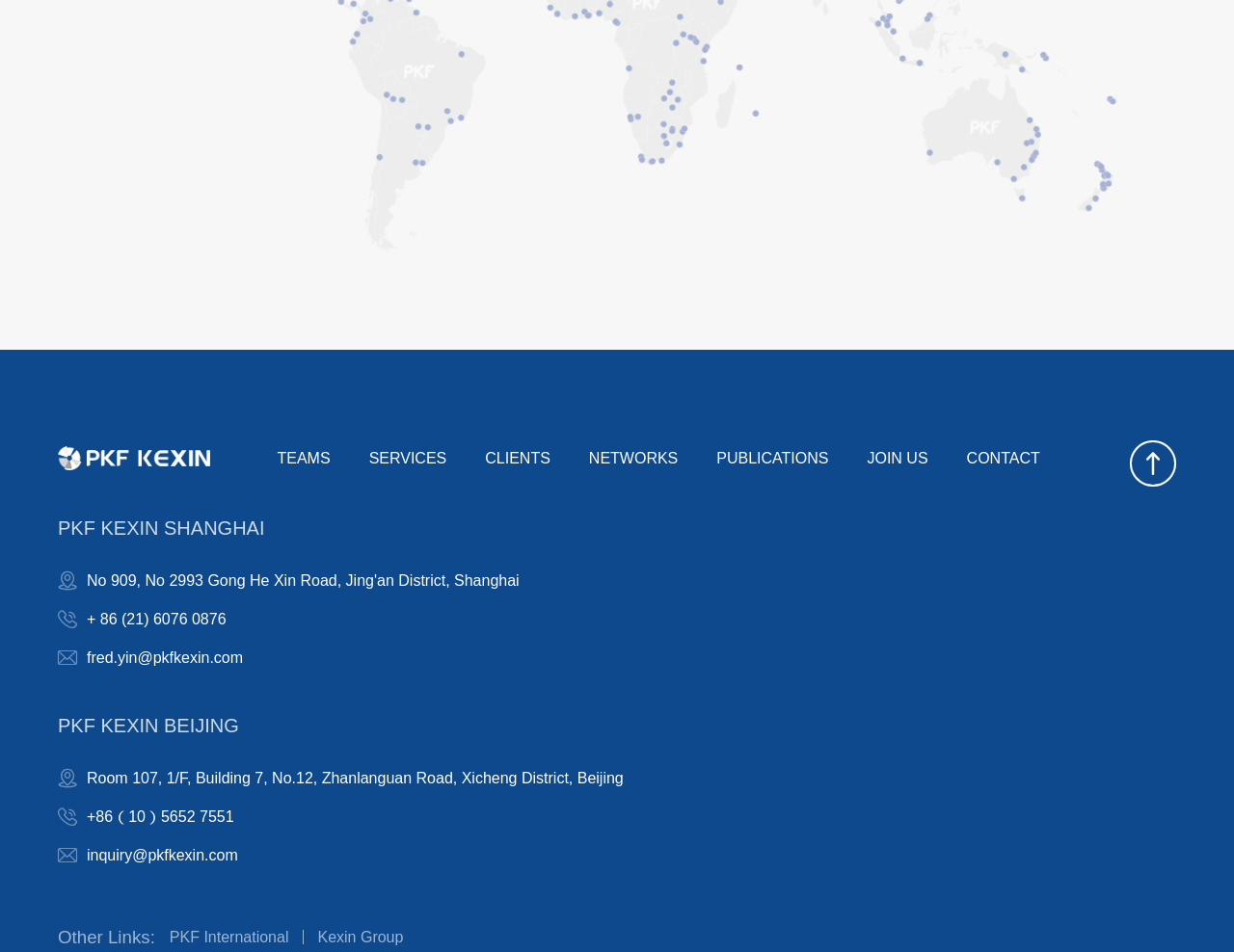Utilize the details in the image to give a detailed response to the question: What is the email address of PKF KEXIN BEIJING?

I found the email address of PKF KEXIN BEIJING by examining the StaticText element with the text 'inquiry@pkfkexin.com' and its bounding box coordinates are [0.07, 0.89, 0.193, 0.907].